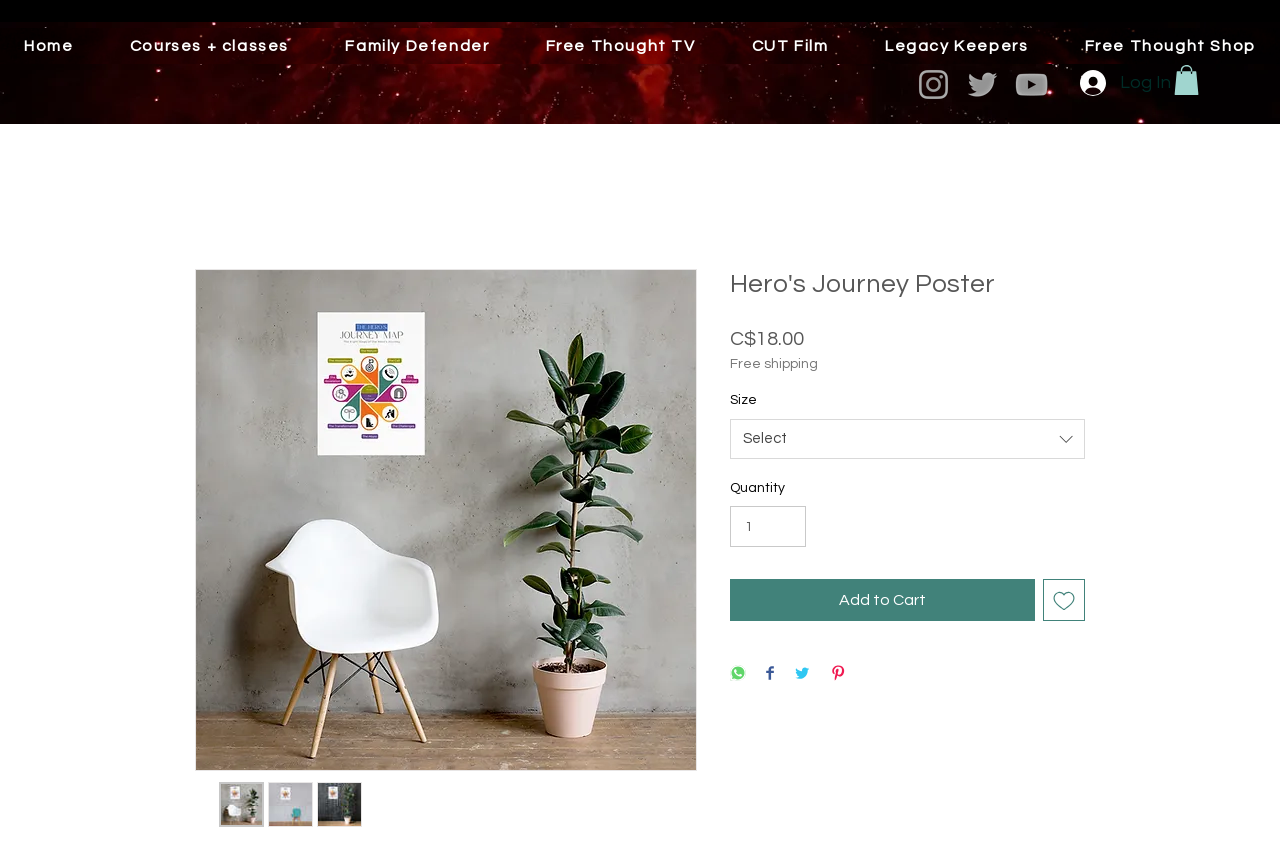Determine the bounding box coordinates of the clickable area required to perform the following instruction: "View the 'Hero's Journey Poster'". The coordinates should be represented as four float numbers between 0 and 1: [left, top, right, bottom].

[0.153, 0.321, 0.544, 0.916]